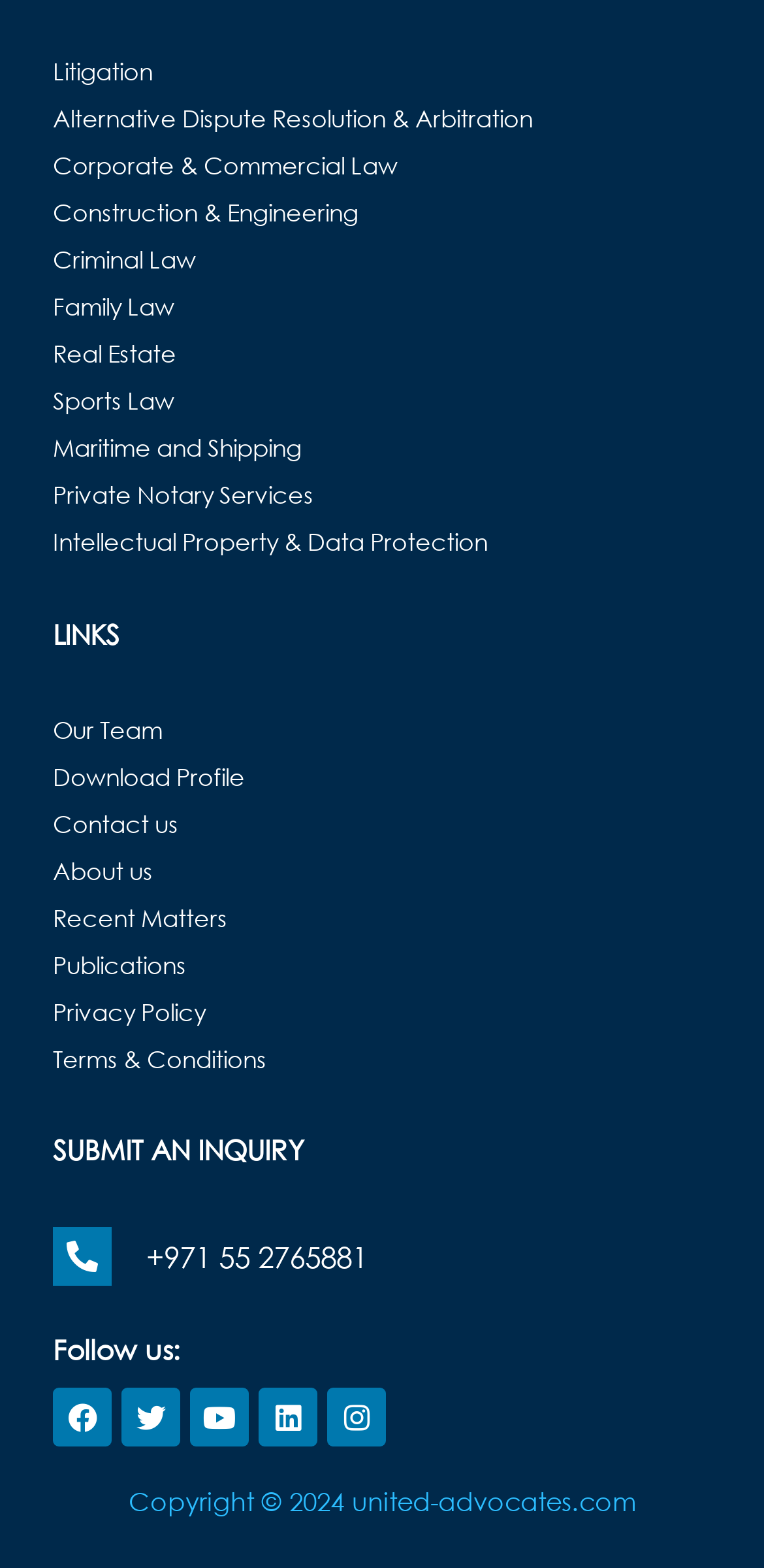Determine the bounding box coordinates for the area that should be clicked to carry out the following instruction: "Submit an inquiry".

[0.069, 0.725, 0.931, 0.742]